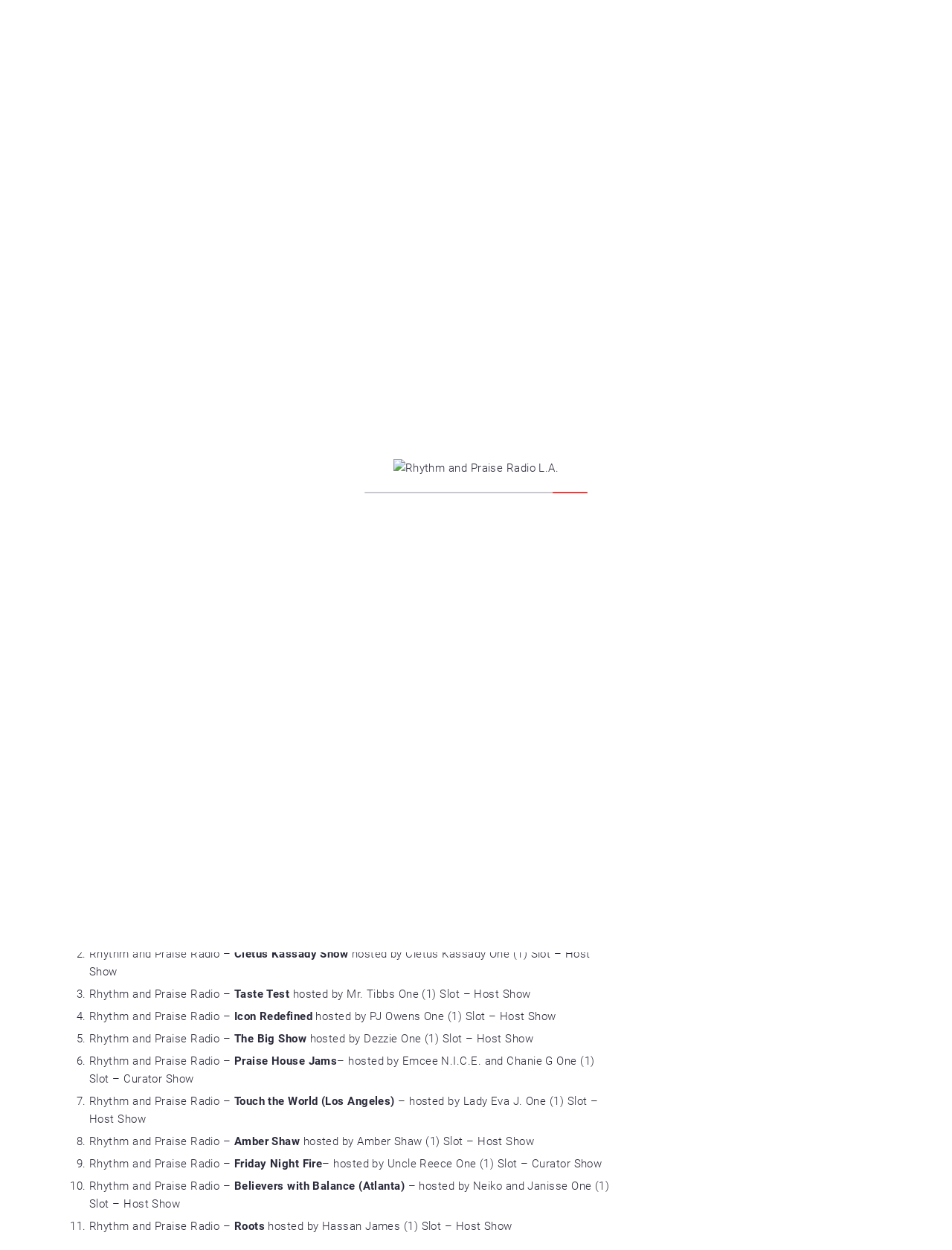Locate the bounding box coordinates of the area where you should click to accomplish the instruction: "Click the 'MORE' link".

[0.621, 0.265, 0.692, 0.292]